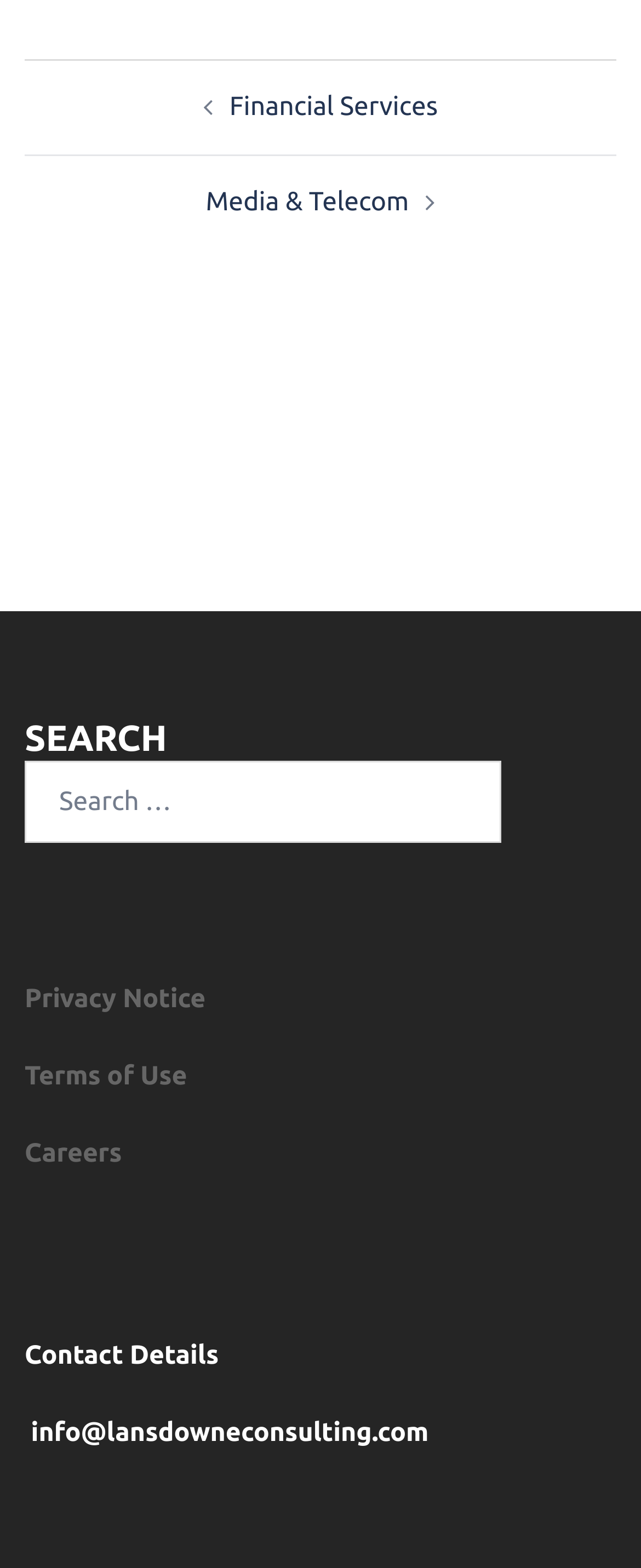Using the description "alt="Nobelus University"", predict the bounding box of the relevant HTML element.

None